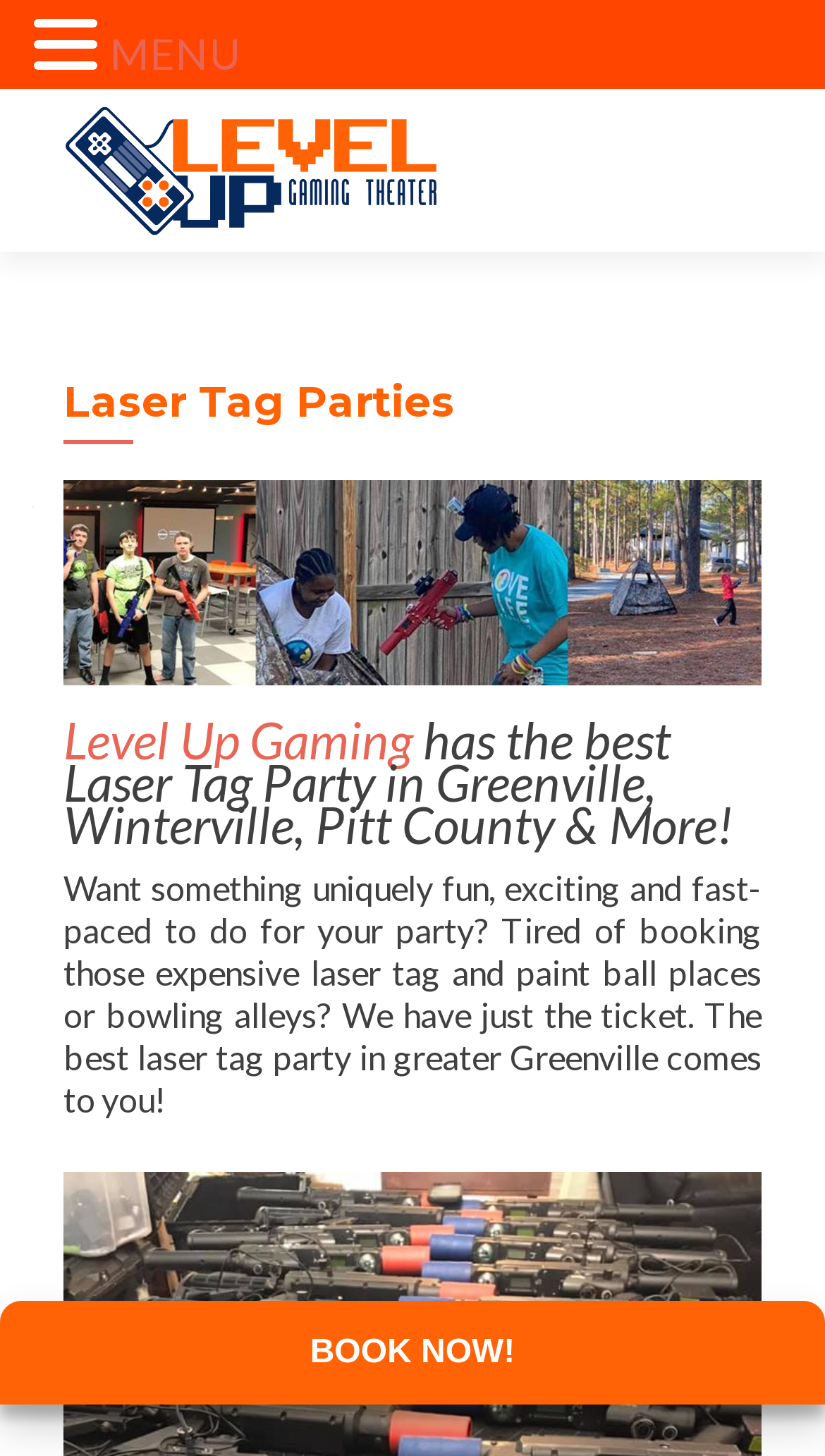Elaborate on the information and visuals displayed on the webpage.

The webpage is about Level Up Gaming, a company that offers laser tag party services in greater Greenville, North Carolina. At the top left of the page, there is a logo of Level Up Gaming NC, accompanied by a link to the company's homepage. Next to the logo, there is a link to skip to the content.

The main navigation menu is located at the top center of the page, featuring links to various sections, including Home, Info, Contact Us, Check Dates/Book Now!, Parties & Pricing, Game Truck, Laser Tag, and Add-On Fun!. 

Below the navigation menu, there is a prominent section that highlights the company's laser tag party services. This section features a heading that reads "Laser Tag Parties" and a subheading that describes the company's services. There is also a figure or image in this section, which is likely a visual representation of the laser tag party experience.

The main content of the page is divided into sections, with headings and paragraphs that provide more information about the company's services. The text describes the benefits of choosing Level Up Gaming for laser tag parties, highlighting the unique and fun experience they offer.

At the bottom center of the page, there is a call-to-action link to "BOOK NOW!" and a link to the MENU at the top right corner of the page. Overall, the webpage is well-organized and easy to navigate, with clear headings and concise text that effectively communicates the company's services and value proposition.